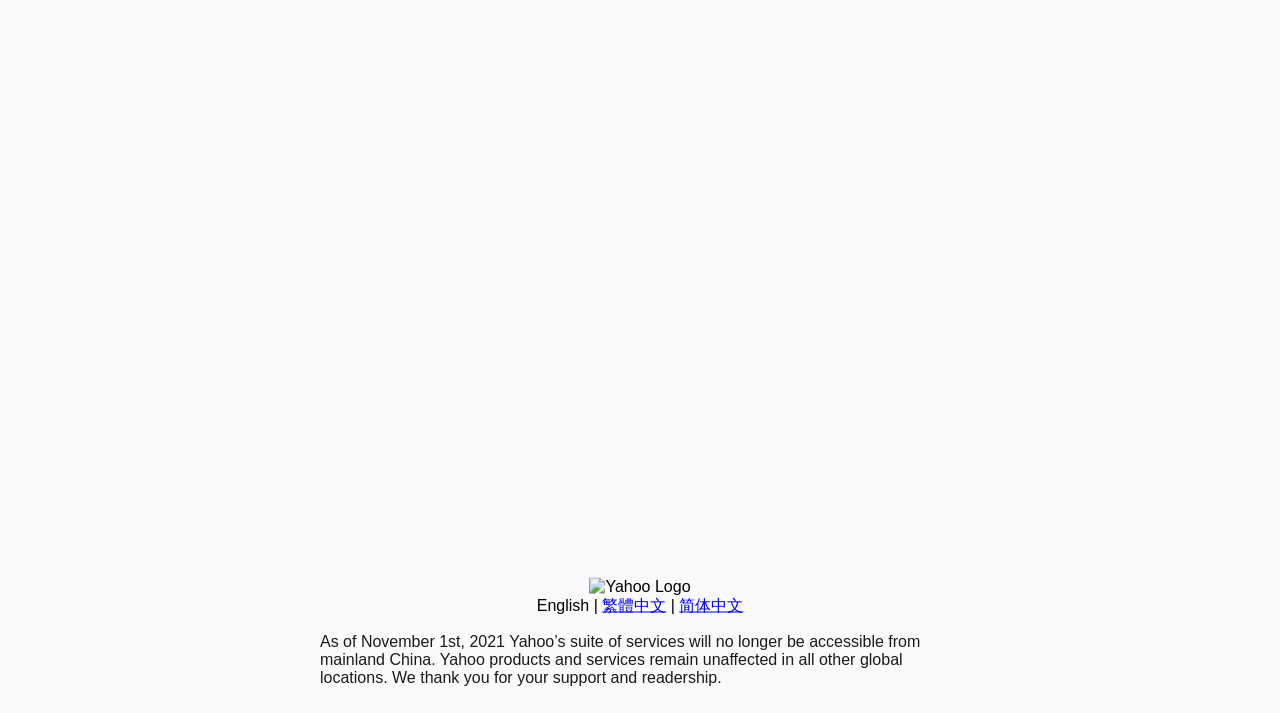Find the bounding box of the UI element described as: "English". The bounding box coordinates should be given as four float values between 0 and 1, i.e., [left, top, right, bottom].

[0.419, 0.837, 0.46, 0.86]